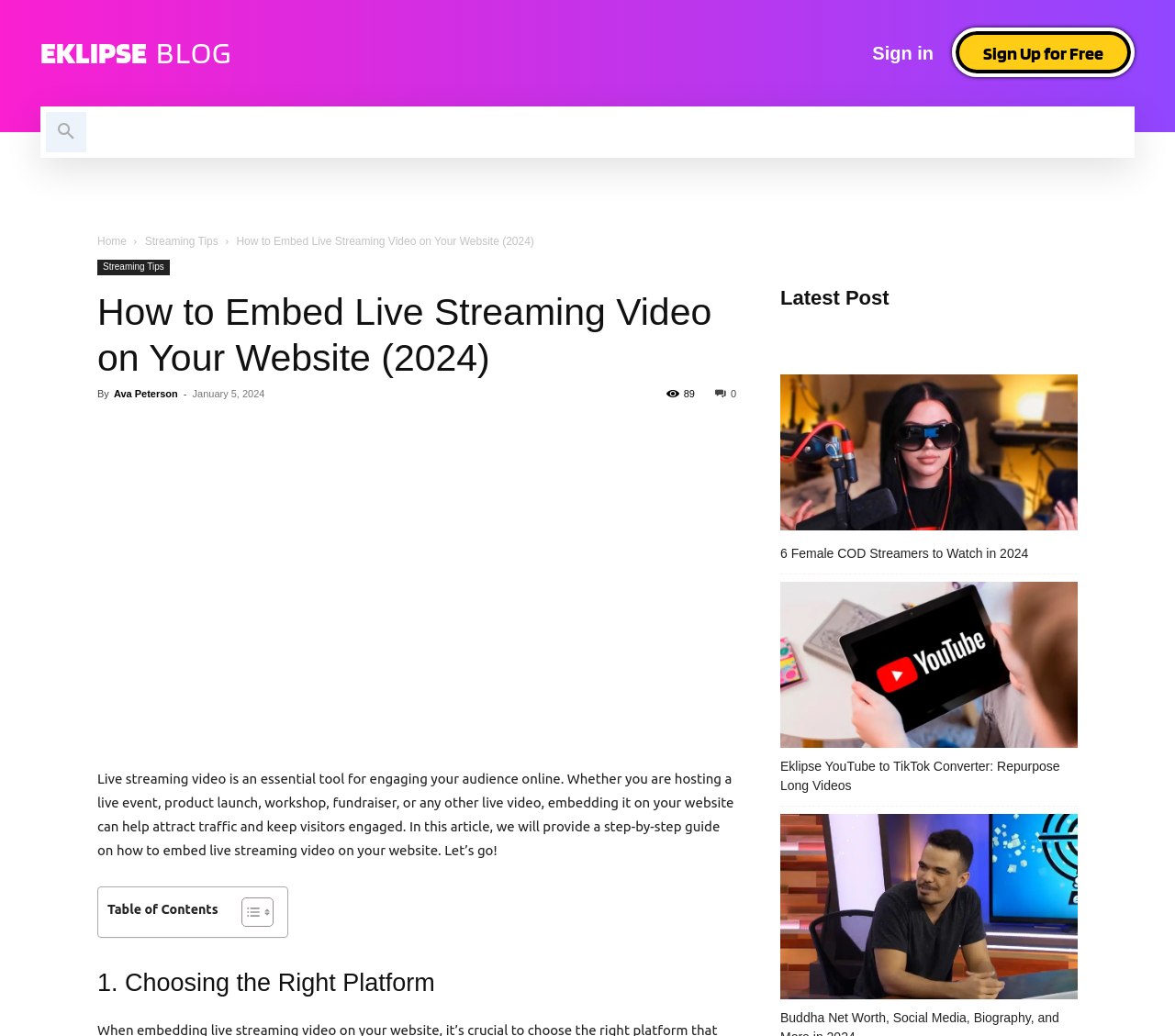What is the topic of the article?
Look at the image and answer with only one word or phrase.

Embedding live streaming video